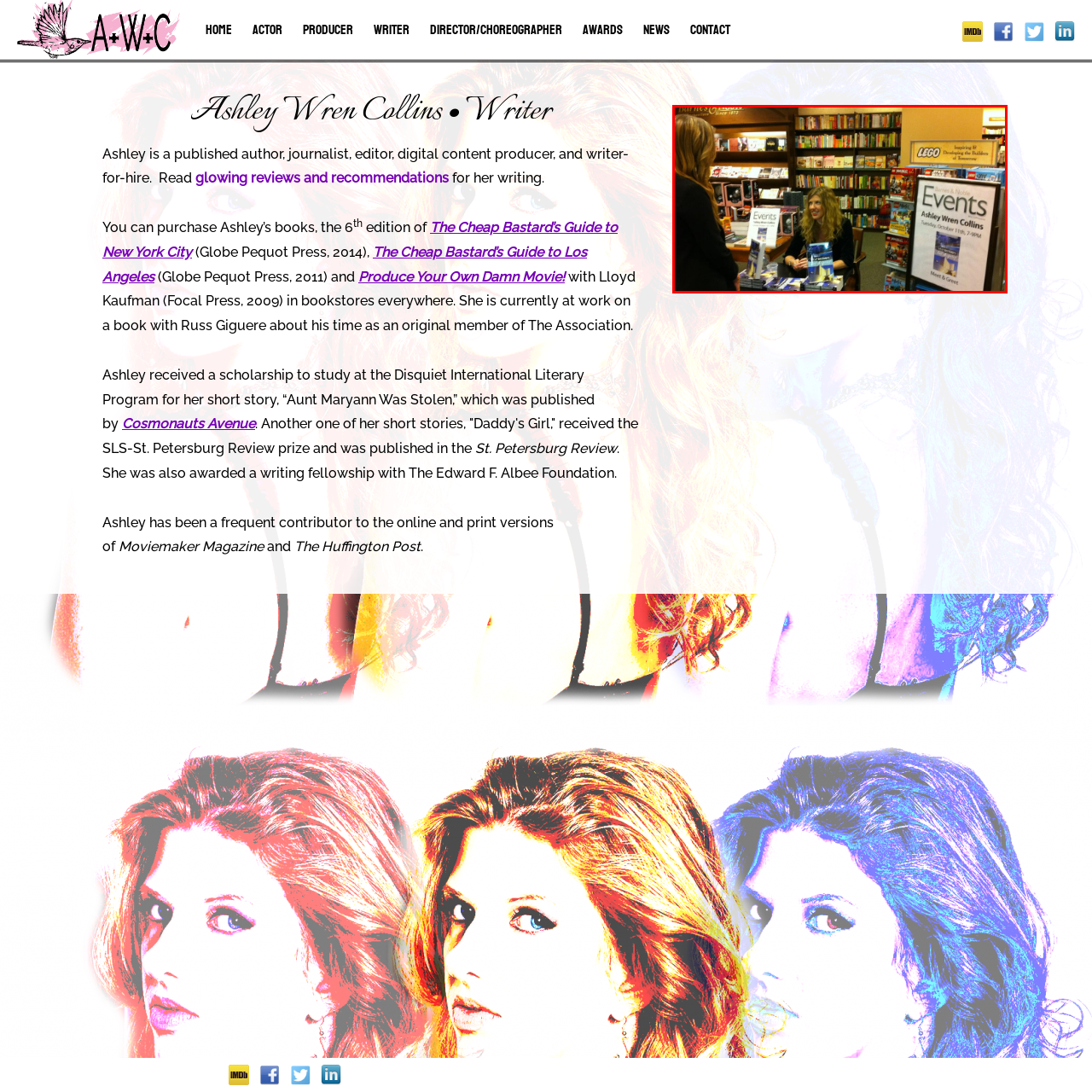Direct your attention to the zone enclosed by the orange box, Where is the book signing event taking place? 
Give your response in a single word or phrase.

Barnes & Noble store